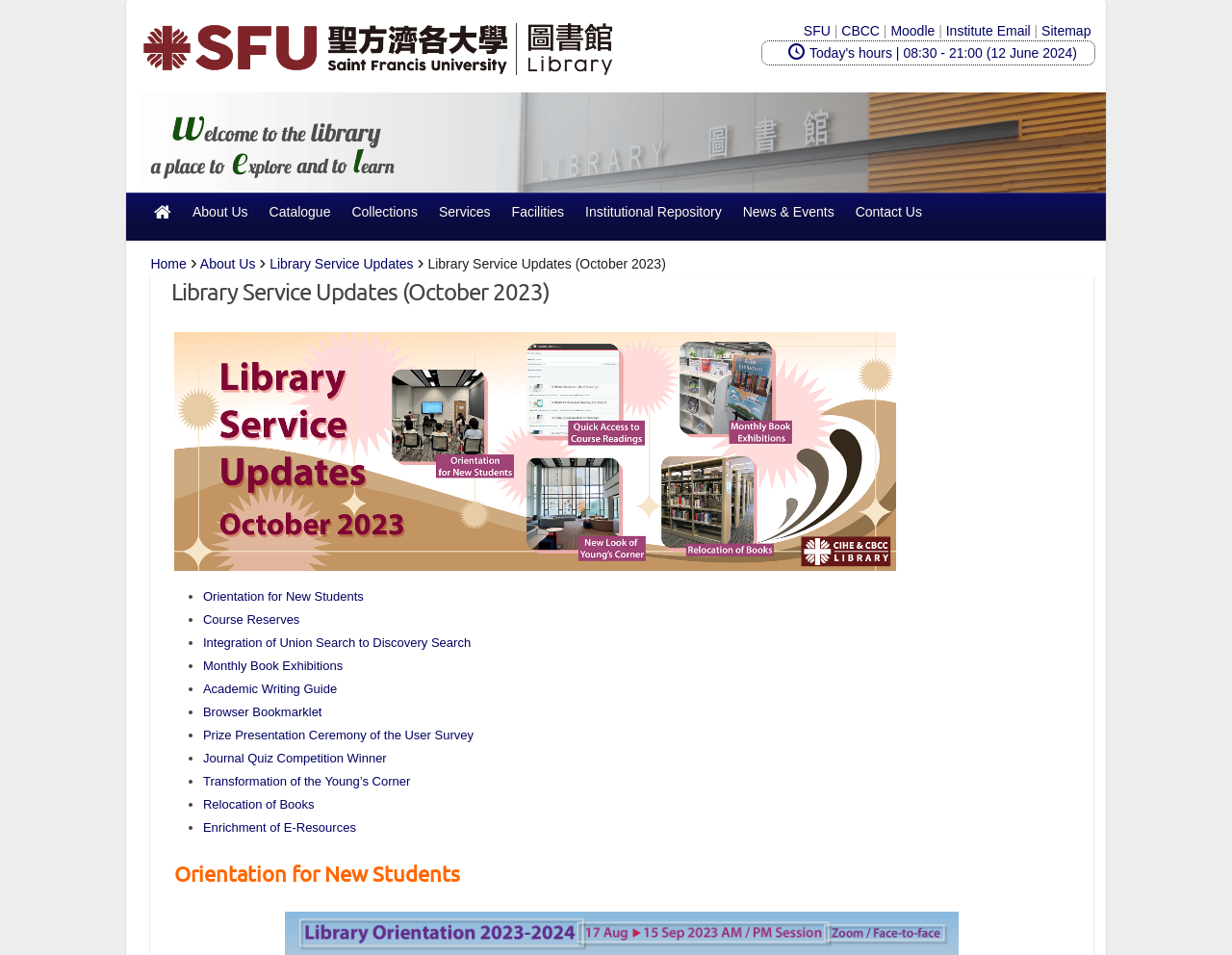Please specify the bounding box coordinates of the element that should be clicked to execute the given instruction: 'Check today's library hours'. Ensure the coordinates are four float numbers between 0 and 1, expressed as [left, top, right, bottom].

[0.639, 0.048, 0.874, 0.064]